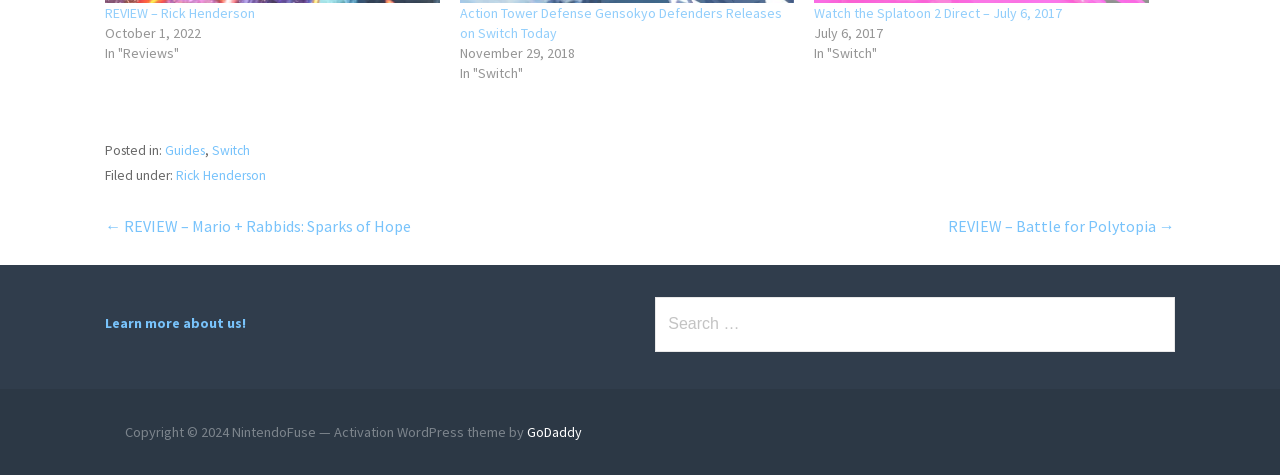What is the purpose of the section with the text 'Search for:'?
Your answer should be a single word or phrase derived from the screenshot.

Search function